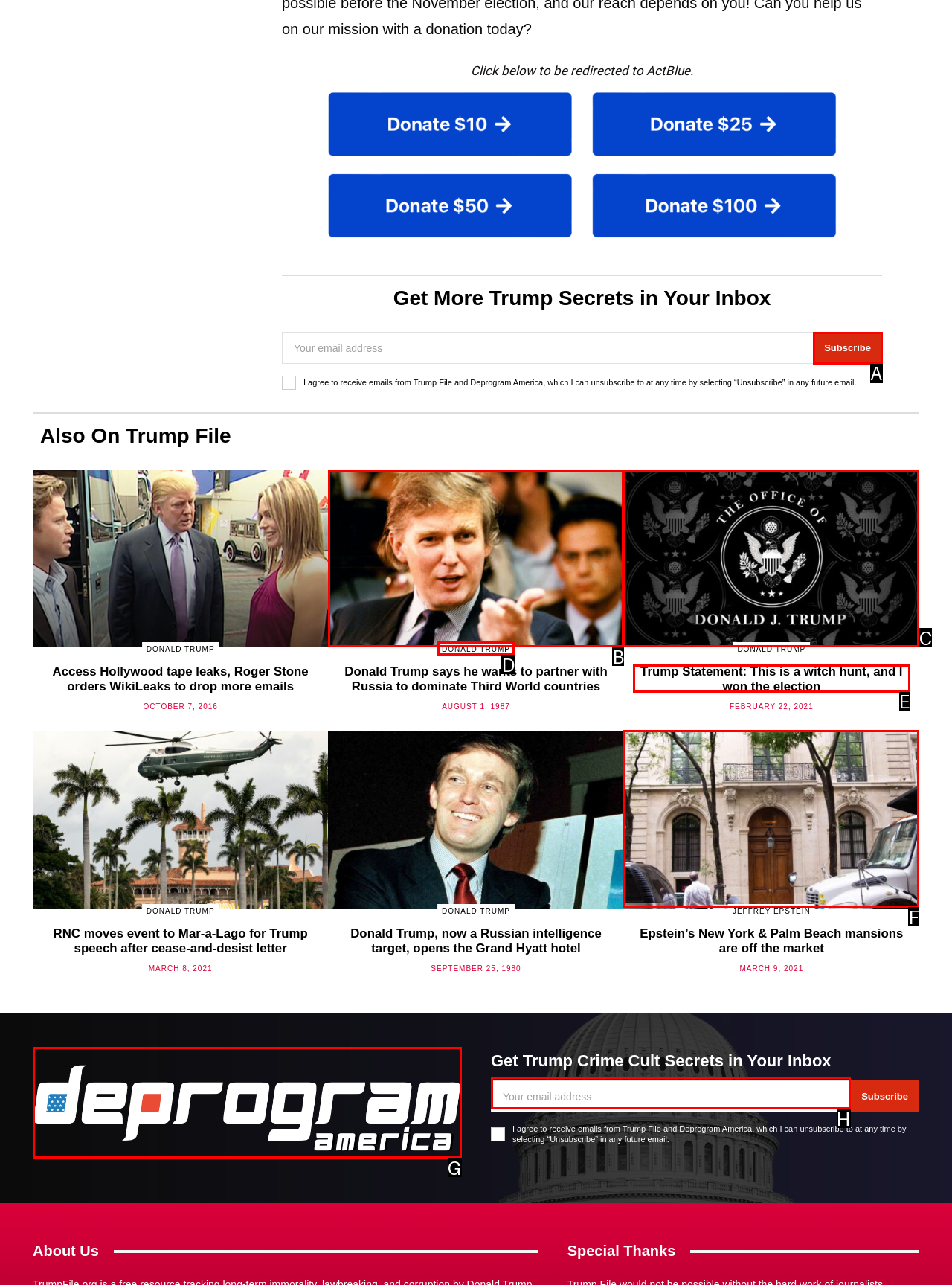Determine the HTML element that best matches this description: title="DPUSA Twitter (1)" from the given choices. Respond with the corresponding letter.

G